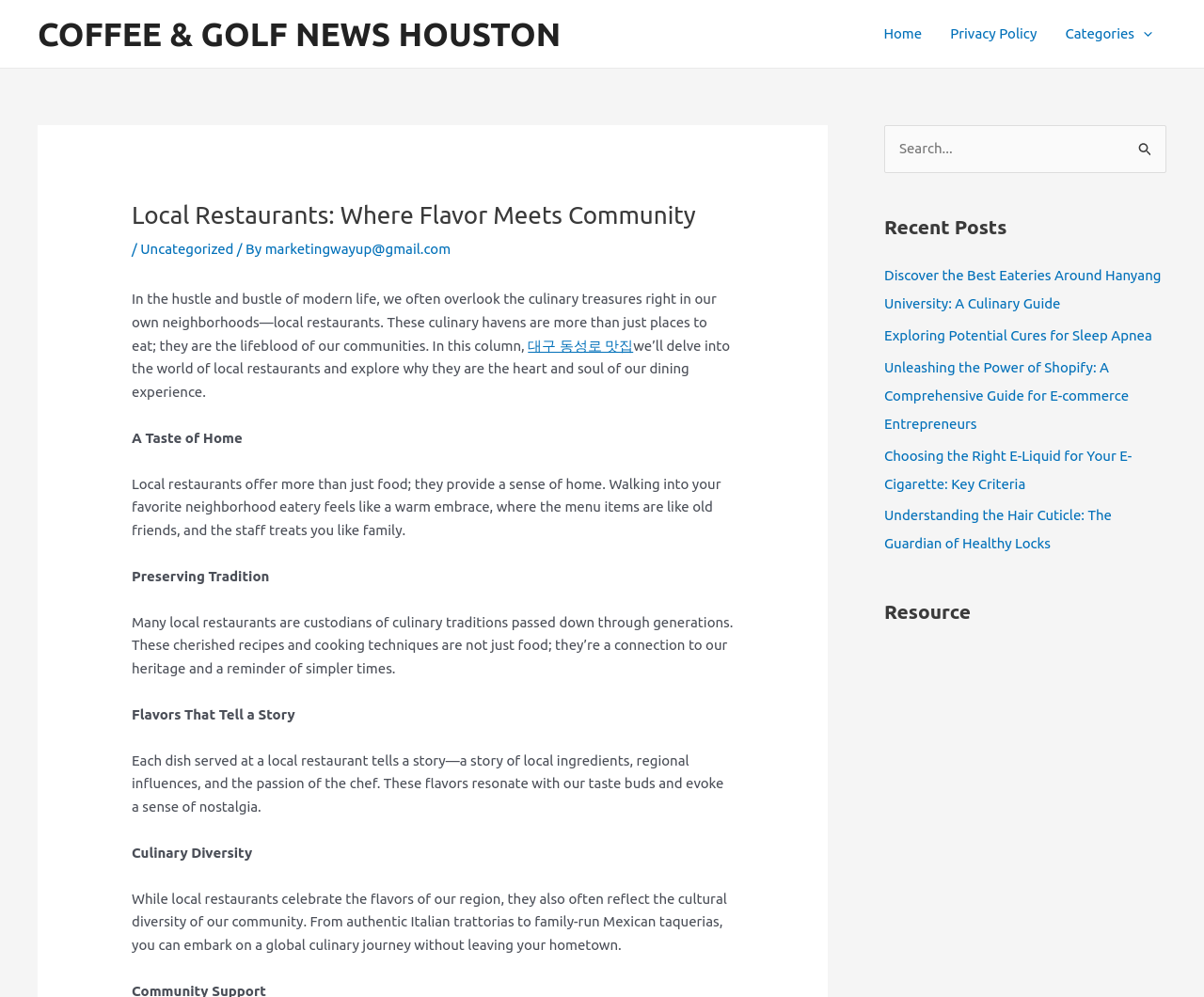Please identify the bounding box coordinates of the element's region that needs to be clicked to fulfill the following instruction: "Read the 'Recent Posts' section". The bounding box coordinates should consist of four float numbers between 0 and 1, i.e., [left, top, right, bottom].

[0.734, 0.213, 0.969, 0.243]